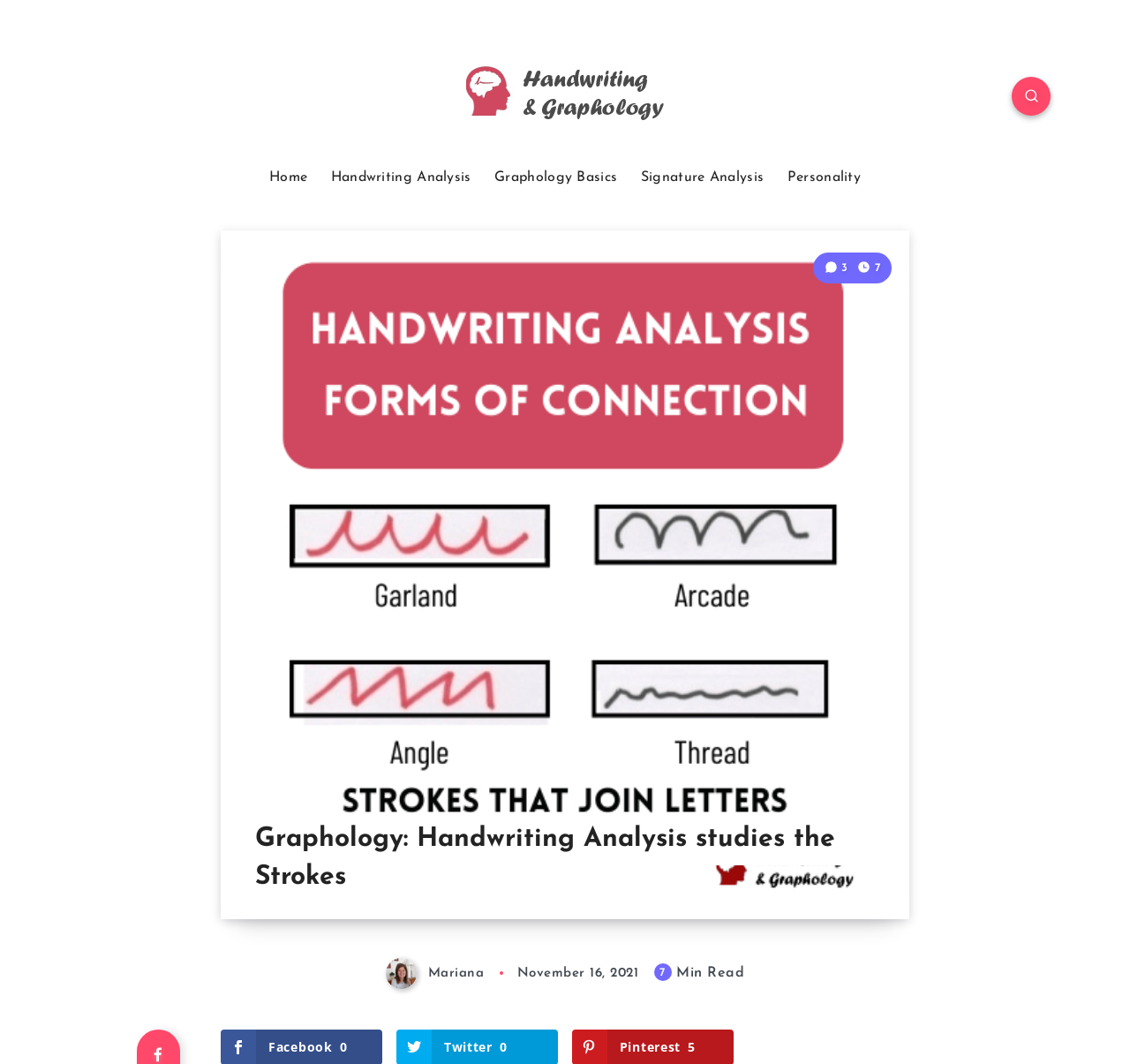Respond to the question below with a single word or phrase:
Who is the author of this article?

Mariana